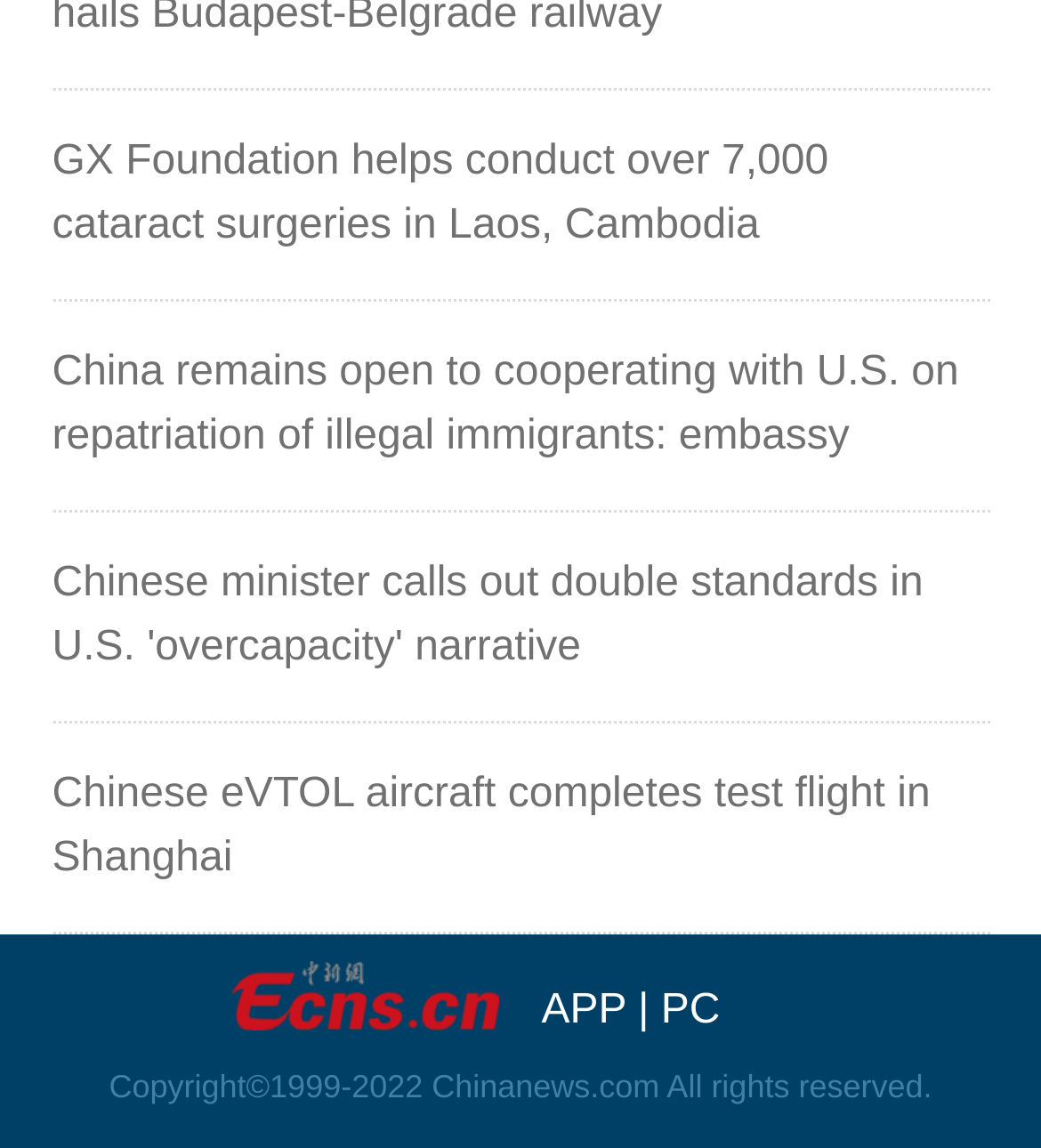What is the copyright year range of the webpage?
Analyze the image and provide a thorough answer to the question.

I found a StaticText element [83] with the text 'Copyright1999-2022 Chinanews.com All rights reserved.'. This text indicates the copyright year range of the webpage.